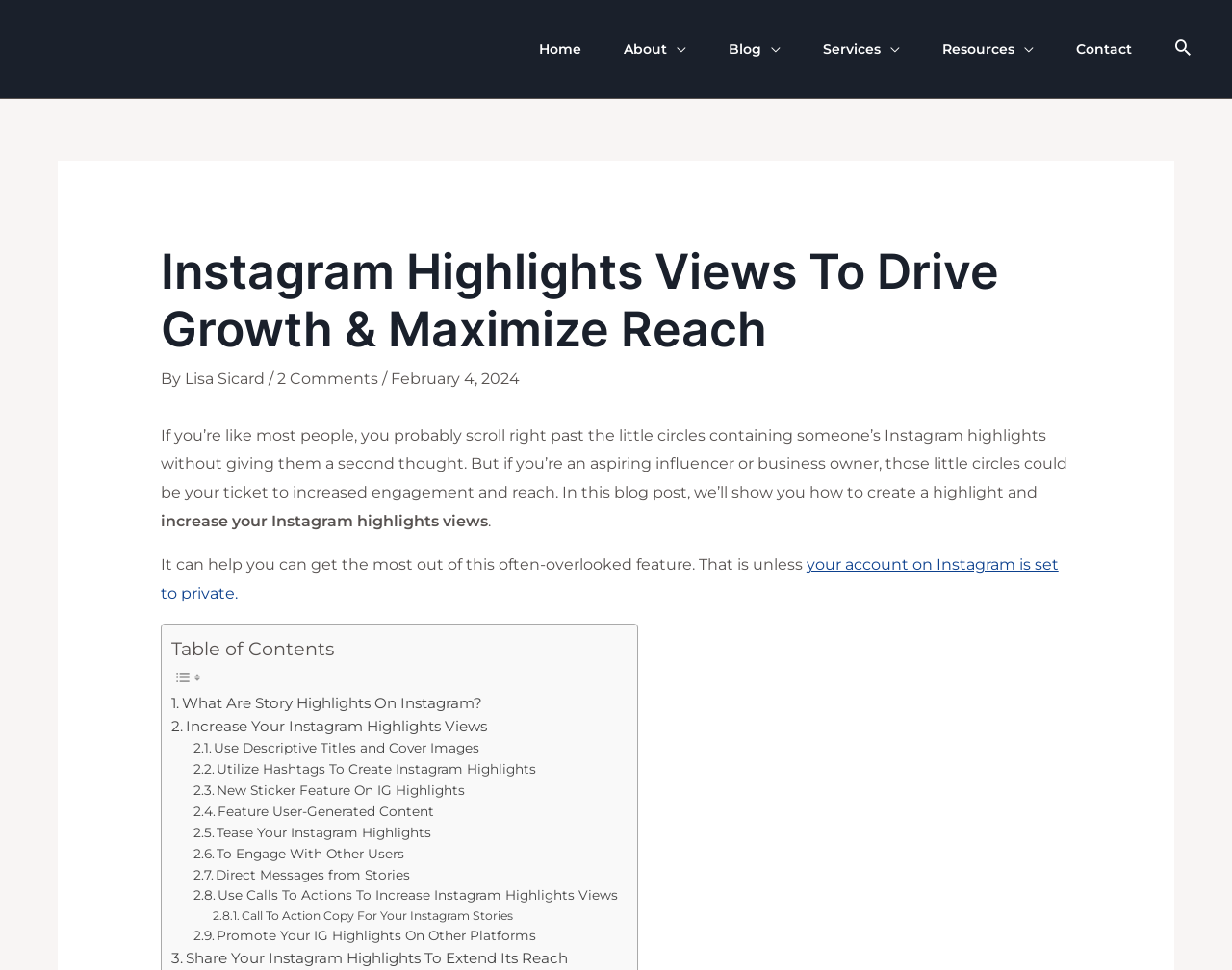Extract the bounding box coordinates for the HTML element that matches this description: "parent_node: Our Services aria-label="Home"". The coordinates should be four float numbers between 0 and 1, i.e., [left, top, right, bottom].

None